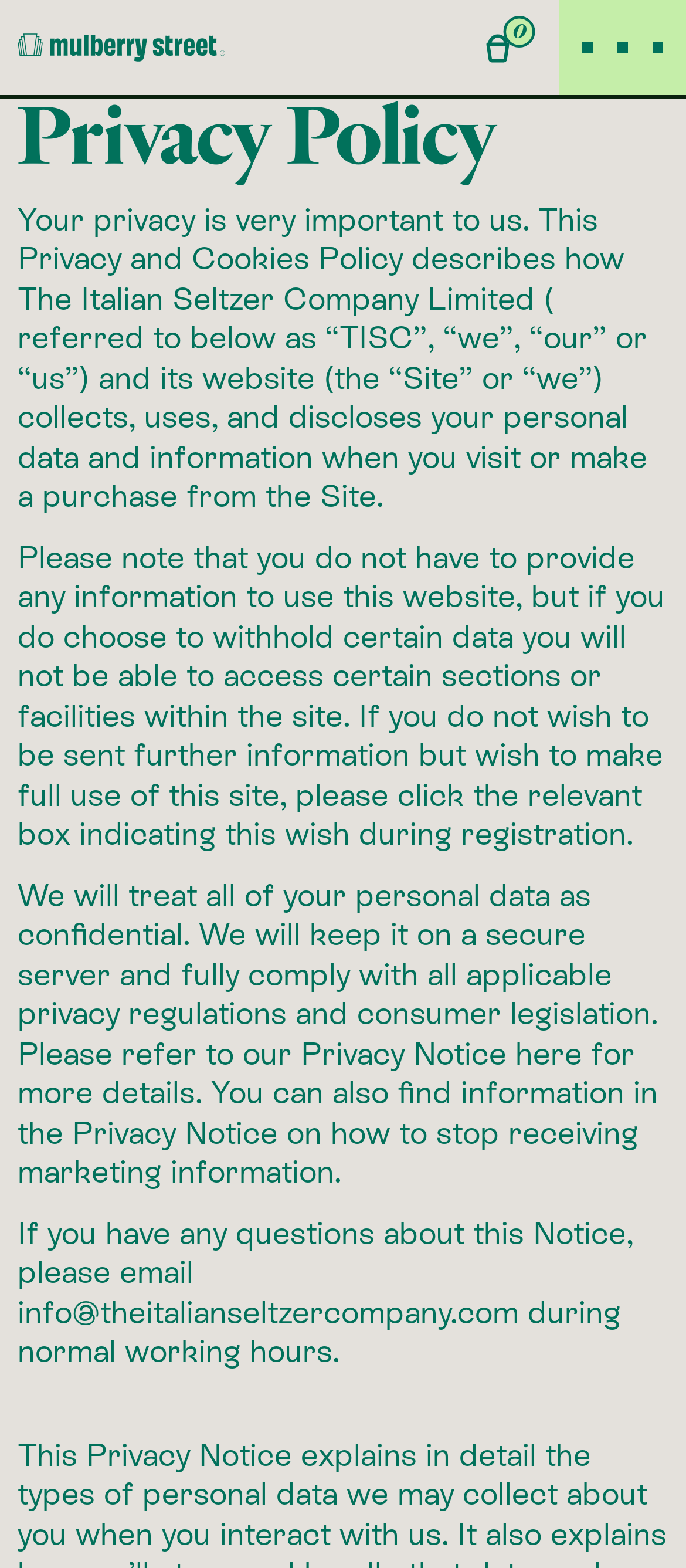What is the tone of the privacy policy?
Observe the image and answer the question with a one-word or short phrase response.

Confidential and compliant